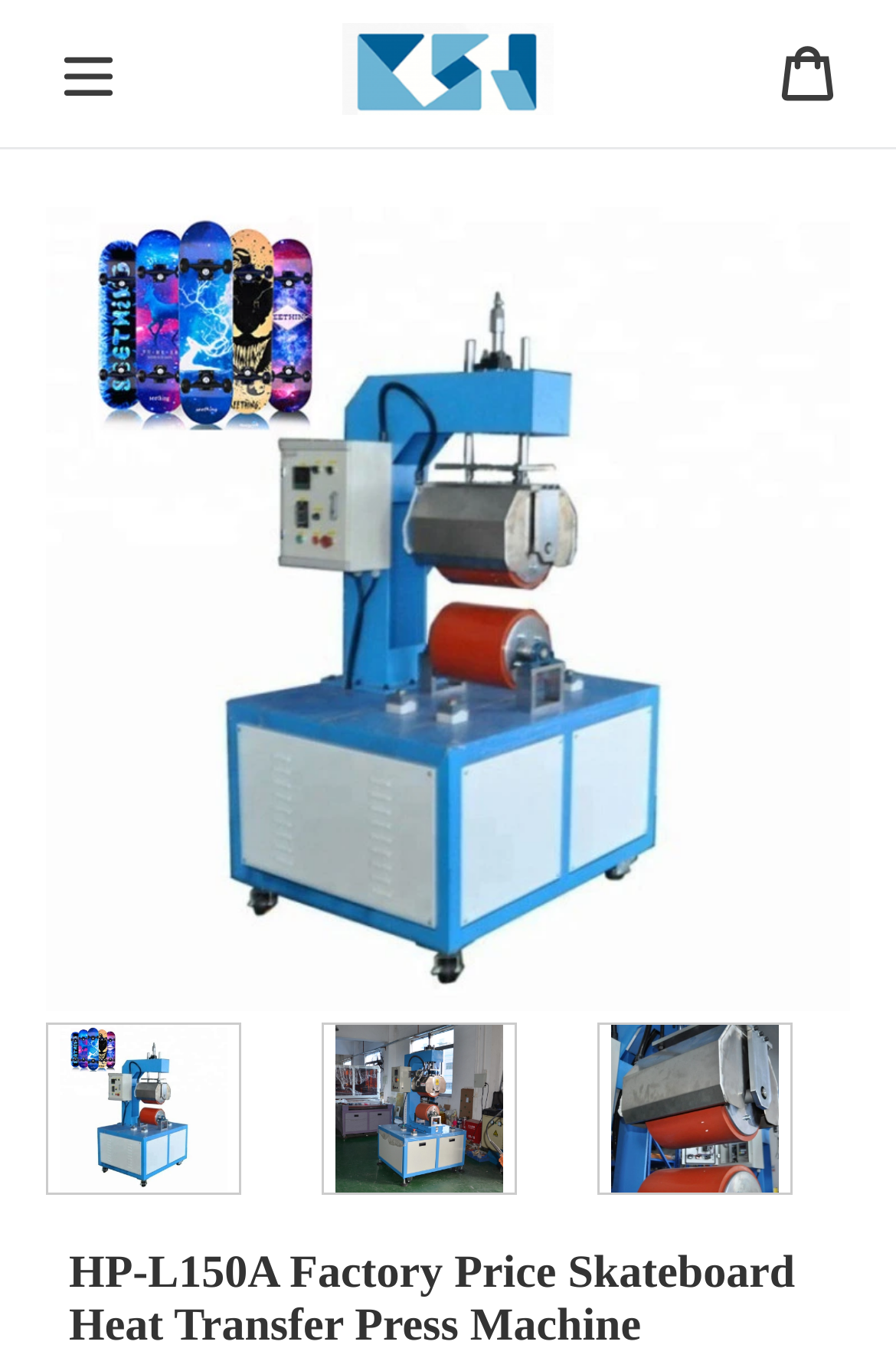What is the text on the top-left button? Please answer the question using a single word or phrase based on the image.

open sidebar